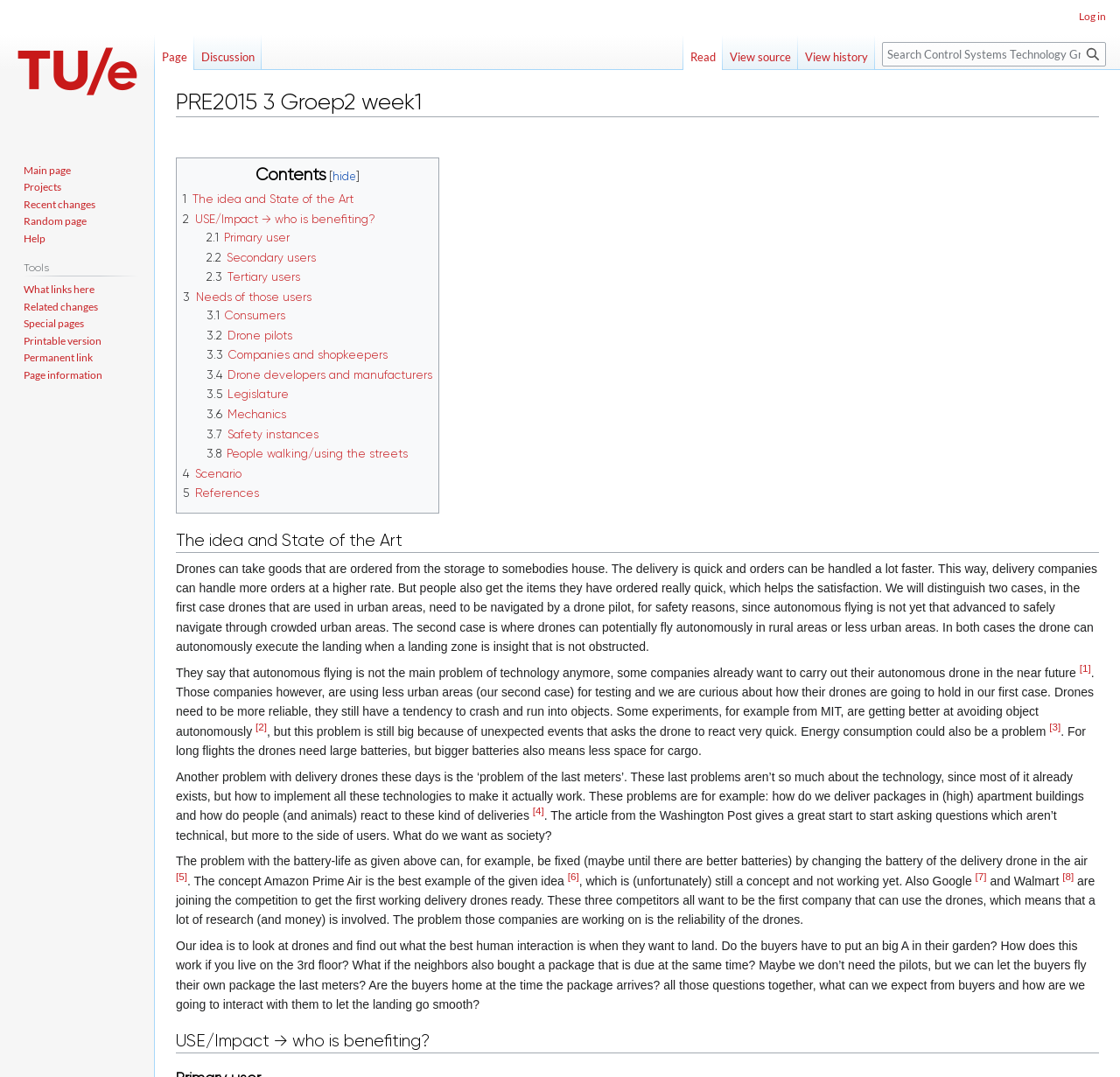What is the problem with delivery drones mentioned in the webpage?
Examine the webpage screenshot and provide an in-depth answer to the question.

According to the webpage content, one of the problems with delivery drones is their reliability, as they still have a tendency to crash and run into objects, and another problem is their battery life, which is a limitation for long flights.